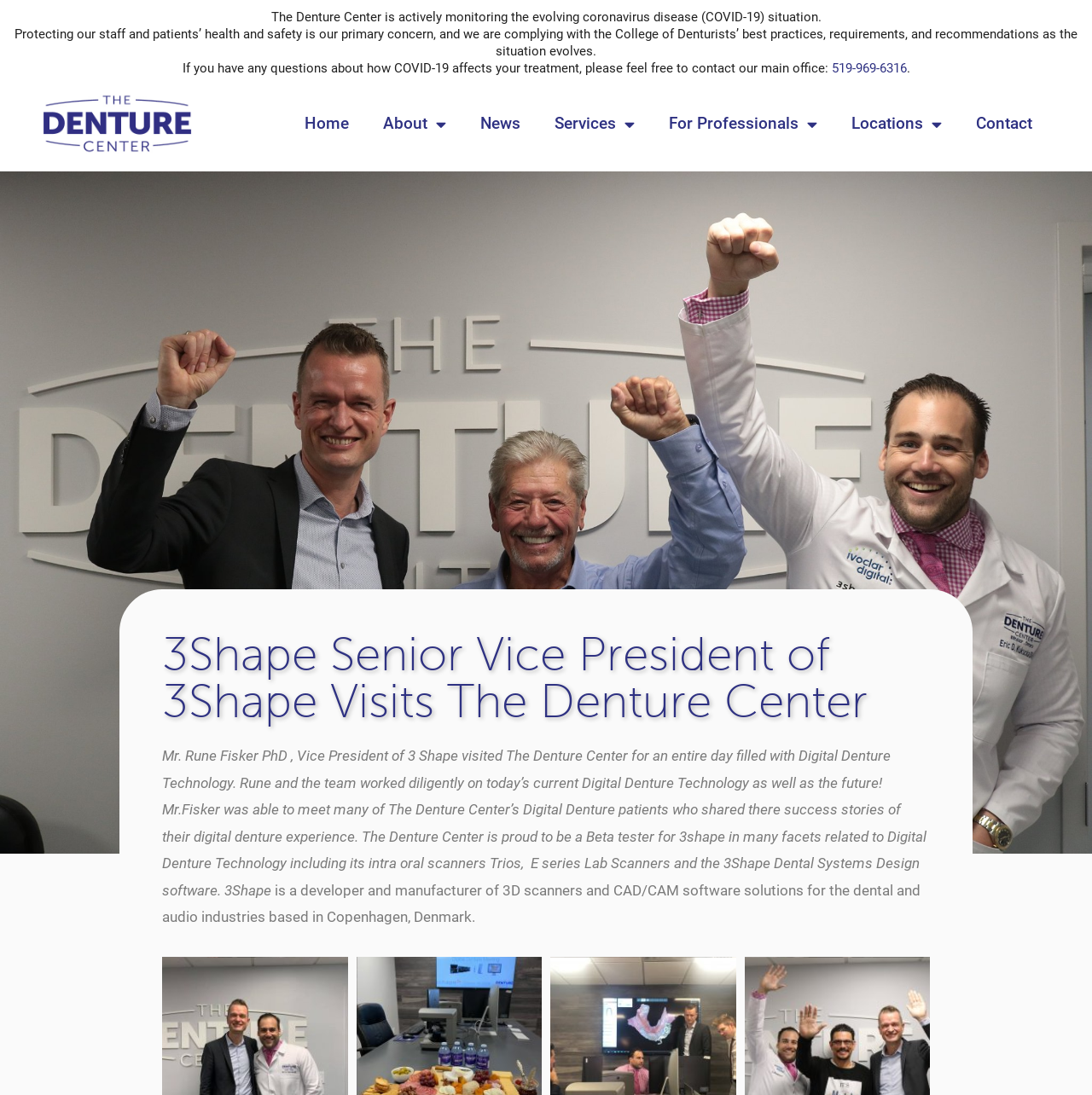Give a comprehensive overview of the webpage, including key elements.

The webpage is about The Denture Center, with a focus on a visit from 3Shape's Senior Vice President, Mr. Rune Fisker PhD. At the top of the page, there is a COVID-19 notice, which spans across the page, informing visitors about the center's measures to protect staff and patients' health and safety. Below this notice, there is a contact phone number, 519-969-6316, for inquiries about COVID-19's impact on treatment.

On the top-left side of the page, there is a navigation menu with links to various sections, including Home, About, News, Services, For Professionals, Locations, and Contact. Each of these links has a distinct position, with About, Services, For Professionals, and Locations having dropdown menus.

The main content of the page is divided into two sections. The first section has a heading that reads "3Shape Senior Vice President of 3Shape Visits The Denture Center" and is positioned near the top-center of the page. Below this heading, there is a paragraph of text that describes Mr. Fisker's visit to The Denture Center, where he worked with the team on Digital Denture Technology and met with patients who shared their success stories. This text is positioned in the middle of the page.

The second section of the main content is a paragraph that provides information about 3Shape, a developer and manufacturer of 3D scanners and CAD/CAM software solutions for the dental and audio industries based in Copenhagen, Denmark. This text is positioned below the first section, near the bottom of the page.